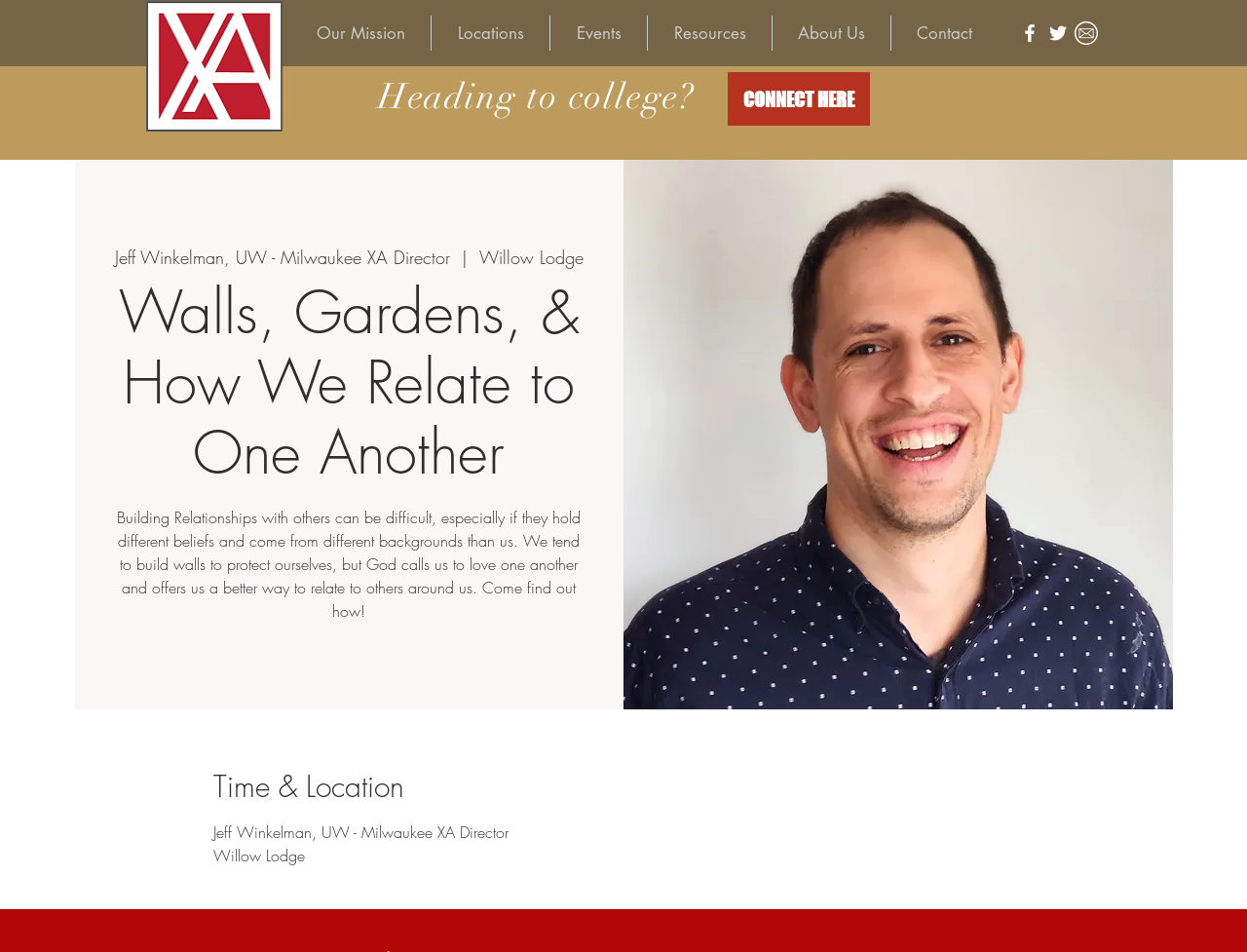Utilize the details in the image to give a detailed response to the question: What is the purpose of the event?

I inferred this answer by looking at the StaticText element with the text 'Building Relationships with others can be difficult, especially if they hold different beliefs and come from different backgrounds than us. We tend to build walls to protect ourselves, but God calls us to love one another and offers us a better way to relate to others around us.' which suggests that the event is about learning how to build relationships with others.